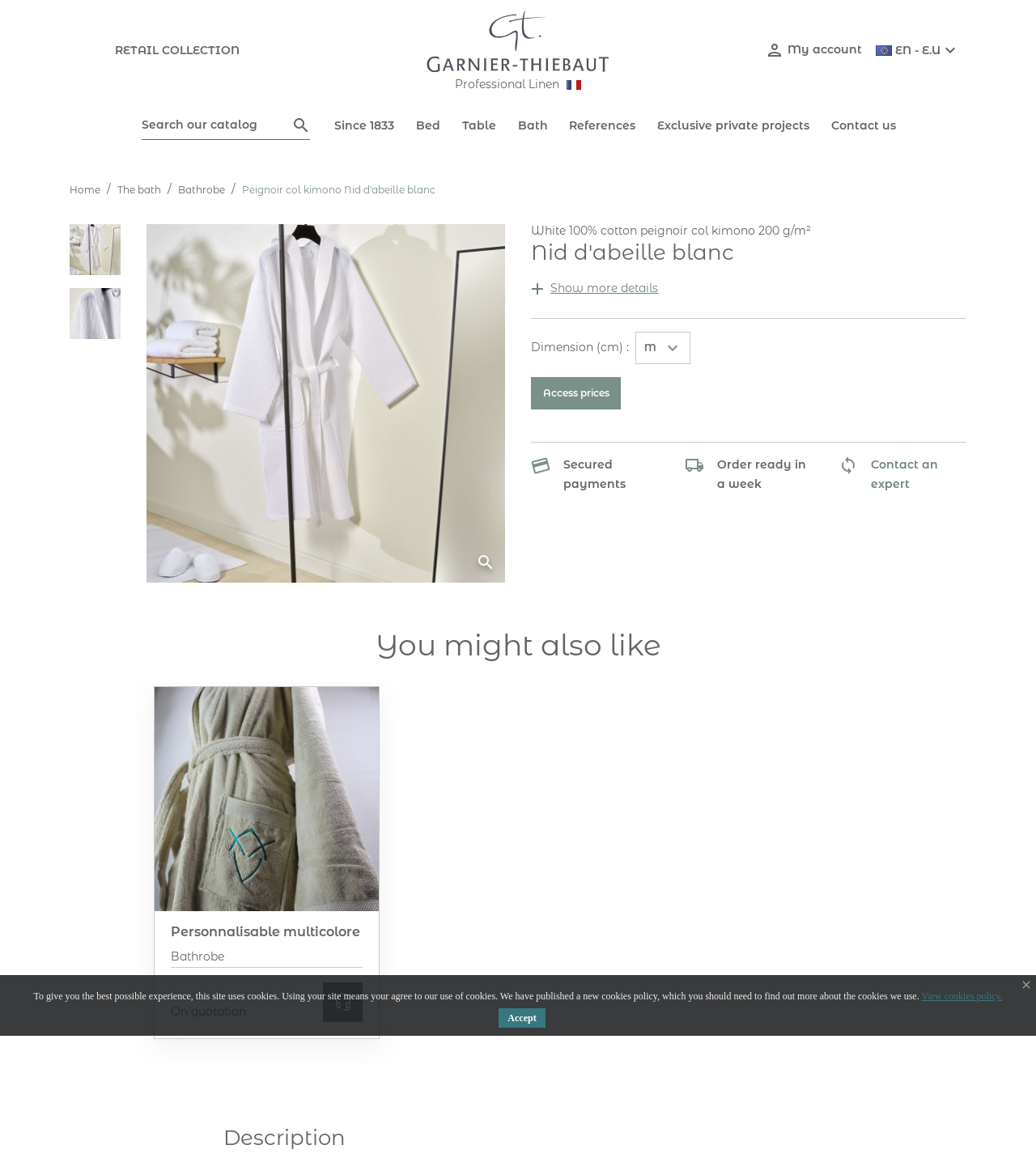Provide your answer in a single word or phrase: 
What is the name of the product shown in the image?

Nid d'abeille blanc